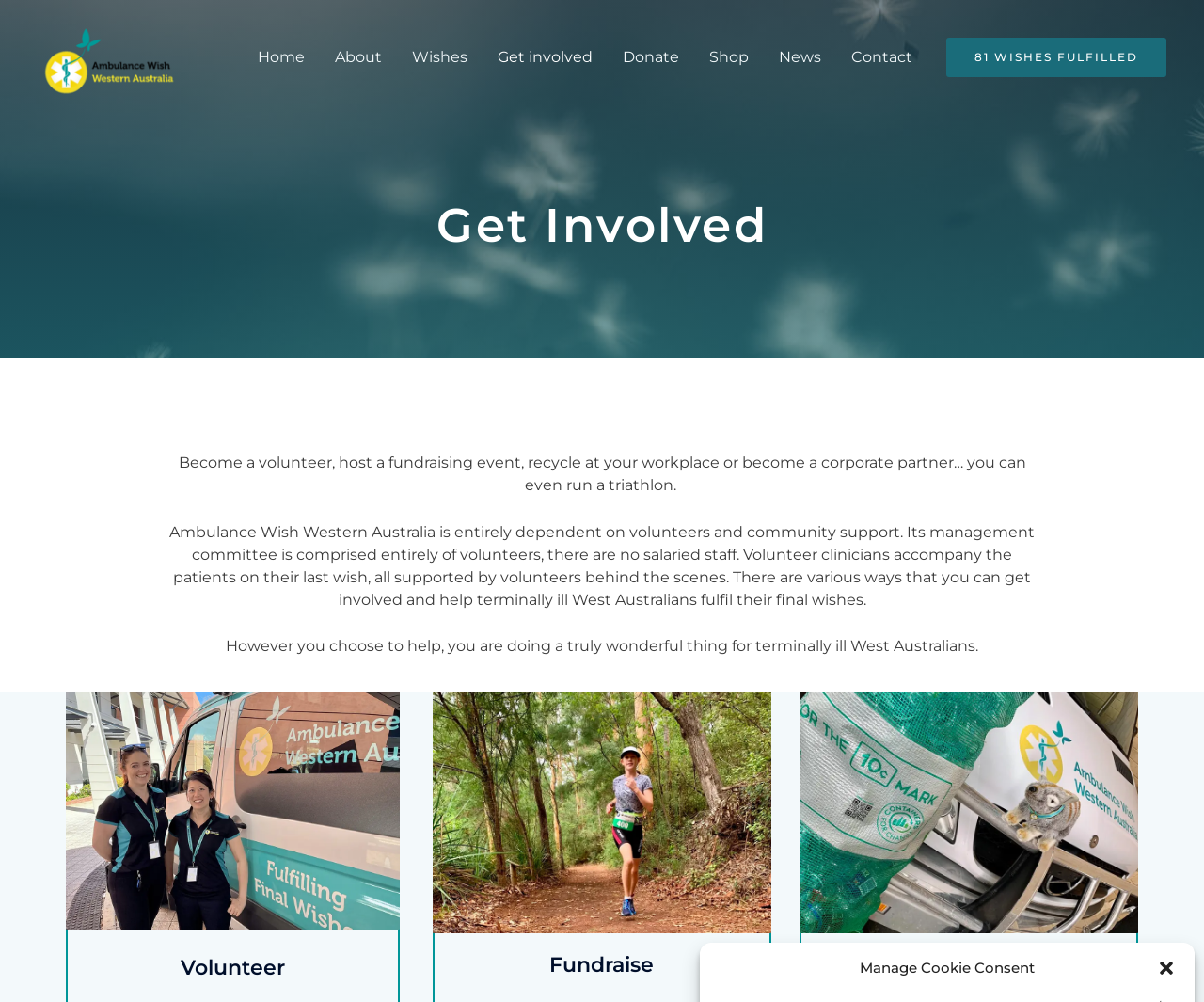How many wishes have been fulfilled?
Kindly offer a comprehensive and detailed response to the question.

I found the answer by looking at the link element with the text '81 WISHES FULFILLED', which is a prominent element on the page.